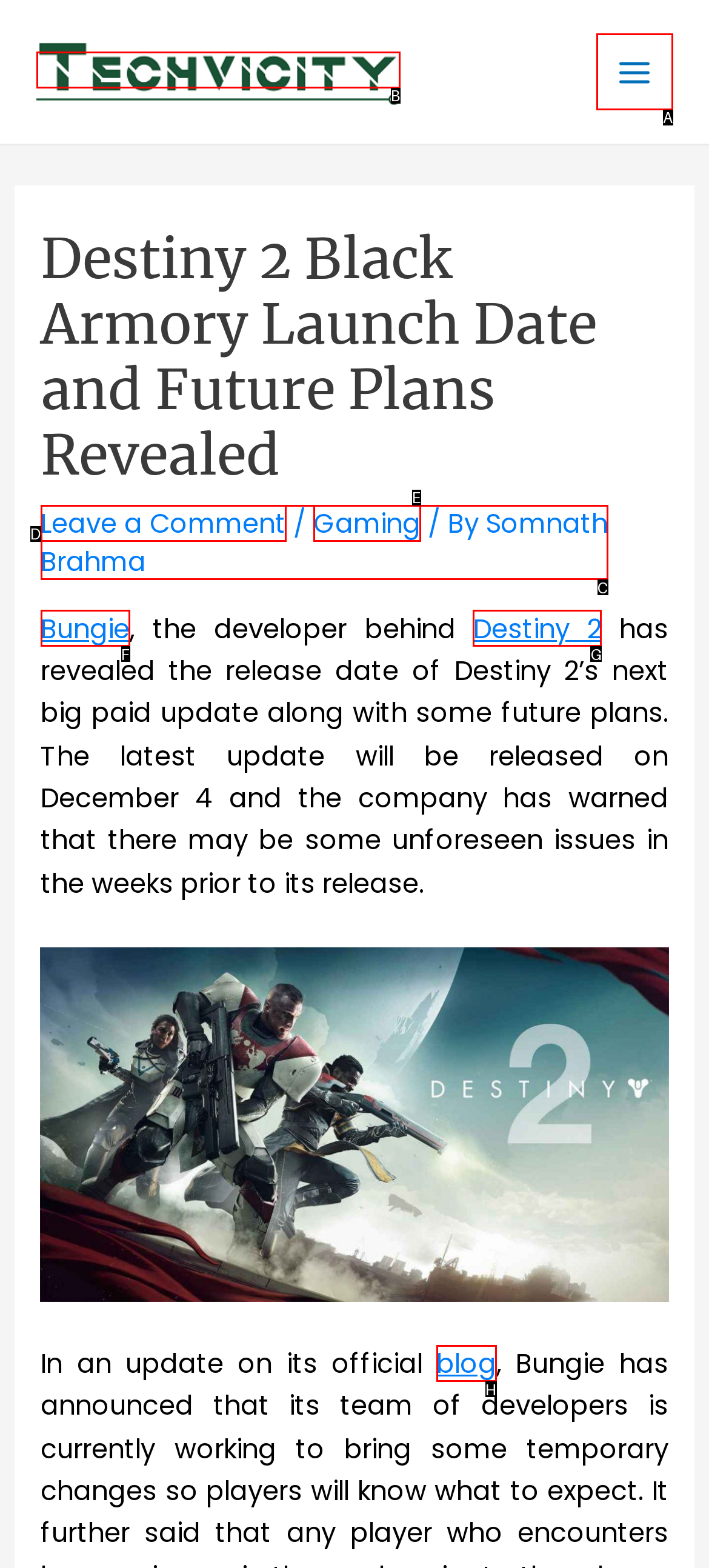Choose the HTML element that matches the description: Bungie
Reply with the letter of the correct option from the given choices.

F